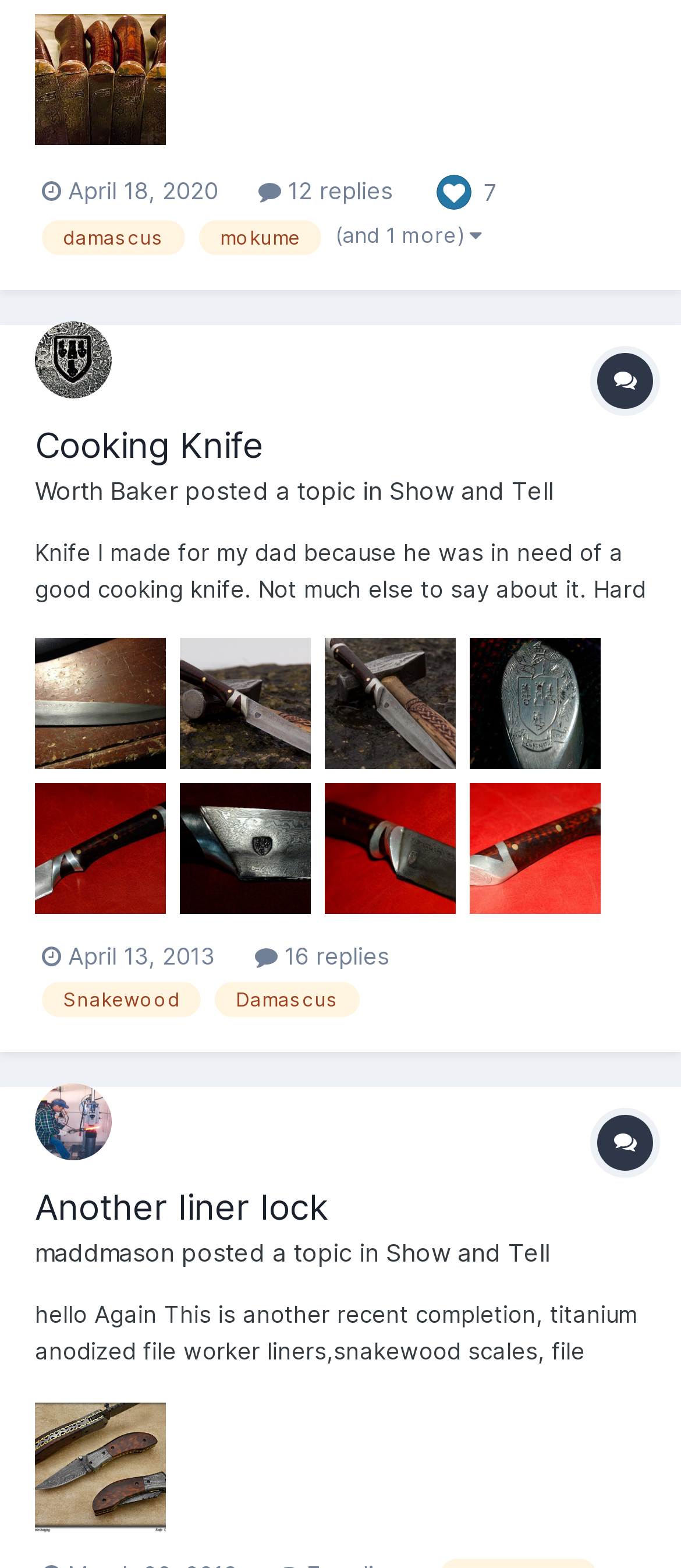Determine the bounding box for the UI element described here: "Damascus".

[0.315, 0.627, 0.528, 0.649]